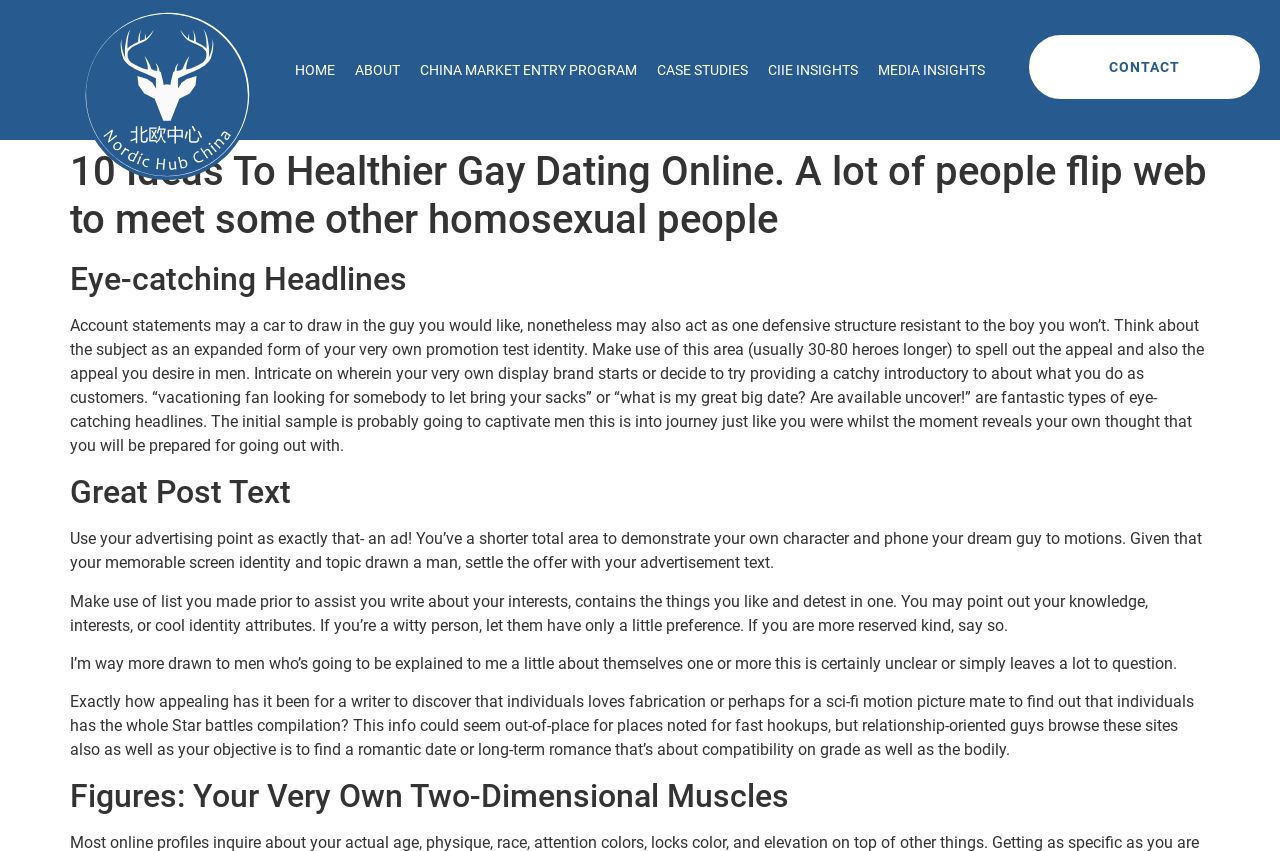Please provide a one-word or short phrase answer to the question:
What is the purpose of the account statement?

To draw in the guy you like